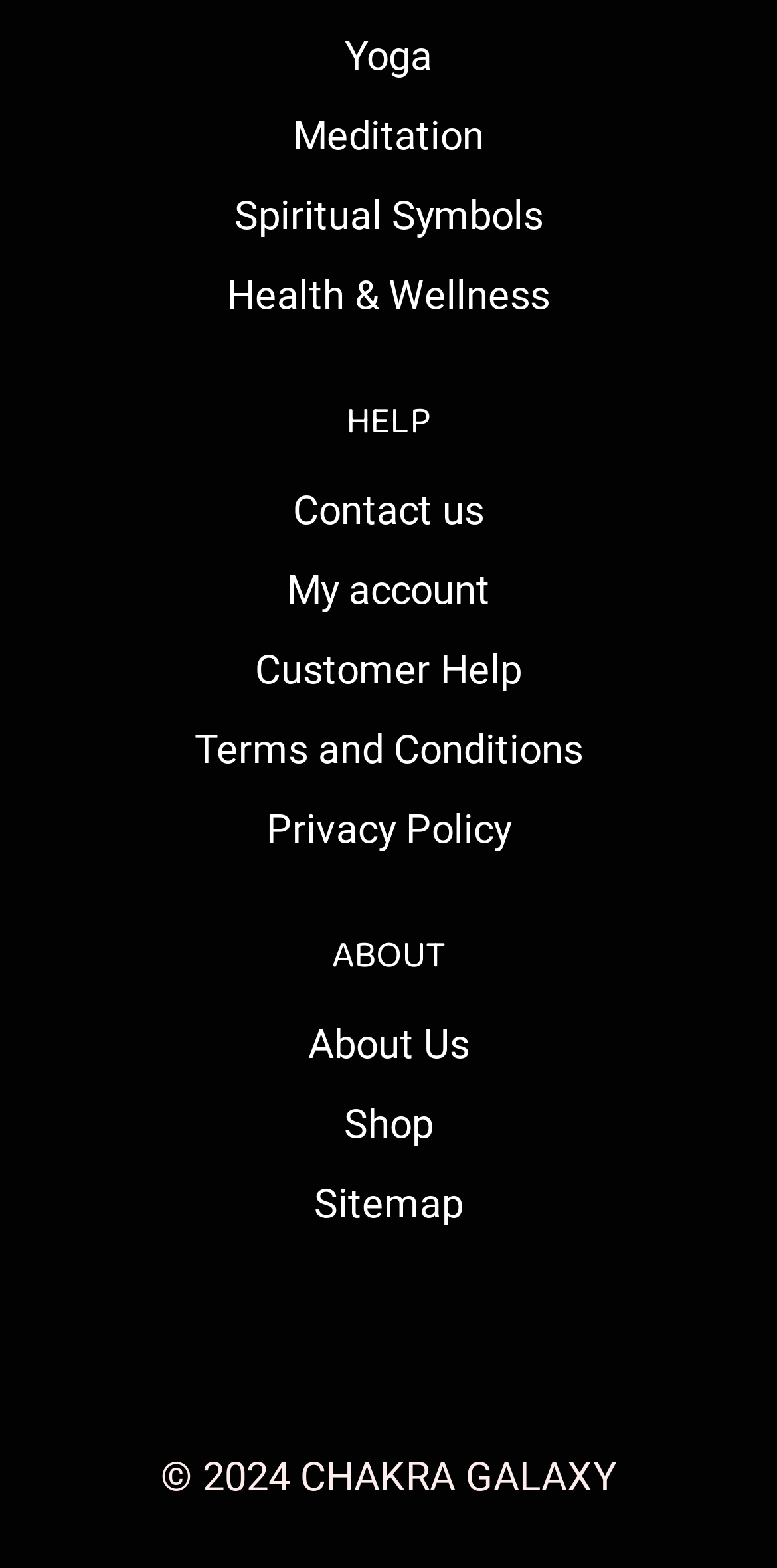How many main sections are on the webpage?
Use the image to give a comprehensive and detailed response to the question.

There are two main sections on the webpage, 'HELP' and 'ABOUT', which are separated by a gap and have distinct headings, indicating that they provide different types of information or resources.